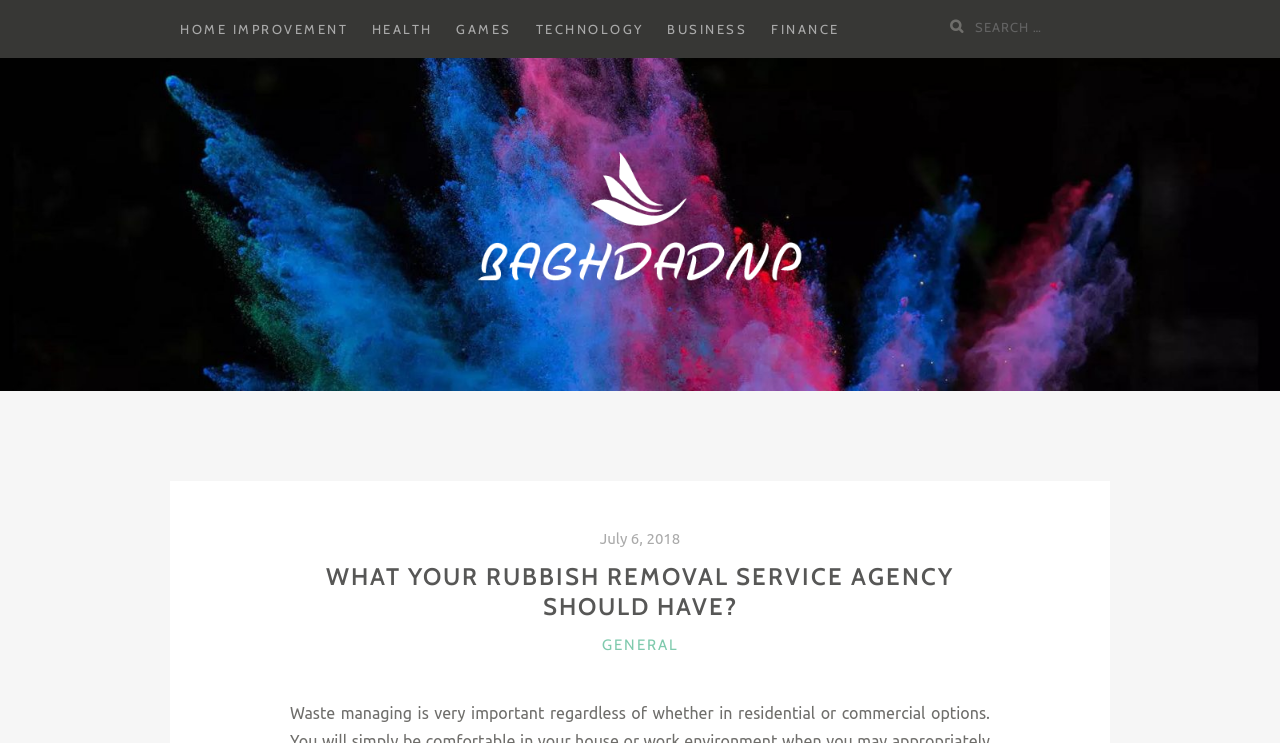Please identify the bounding box coordinates of the region to click in order to complete the task: "Read Business Details". The coordinates must be four float numbers between 0 and 1, specified as [left, top, right, bottom].

[0.373, 0.288, 0.627, 0.312]